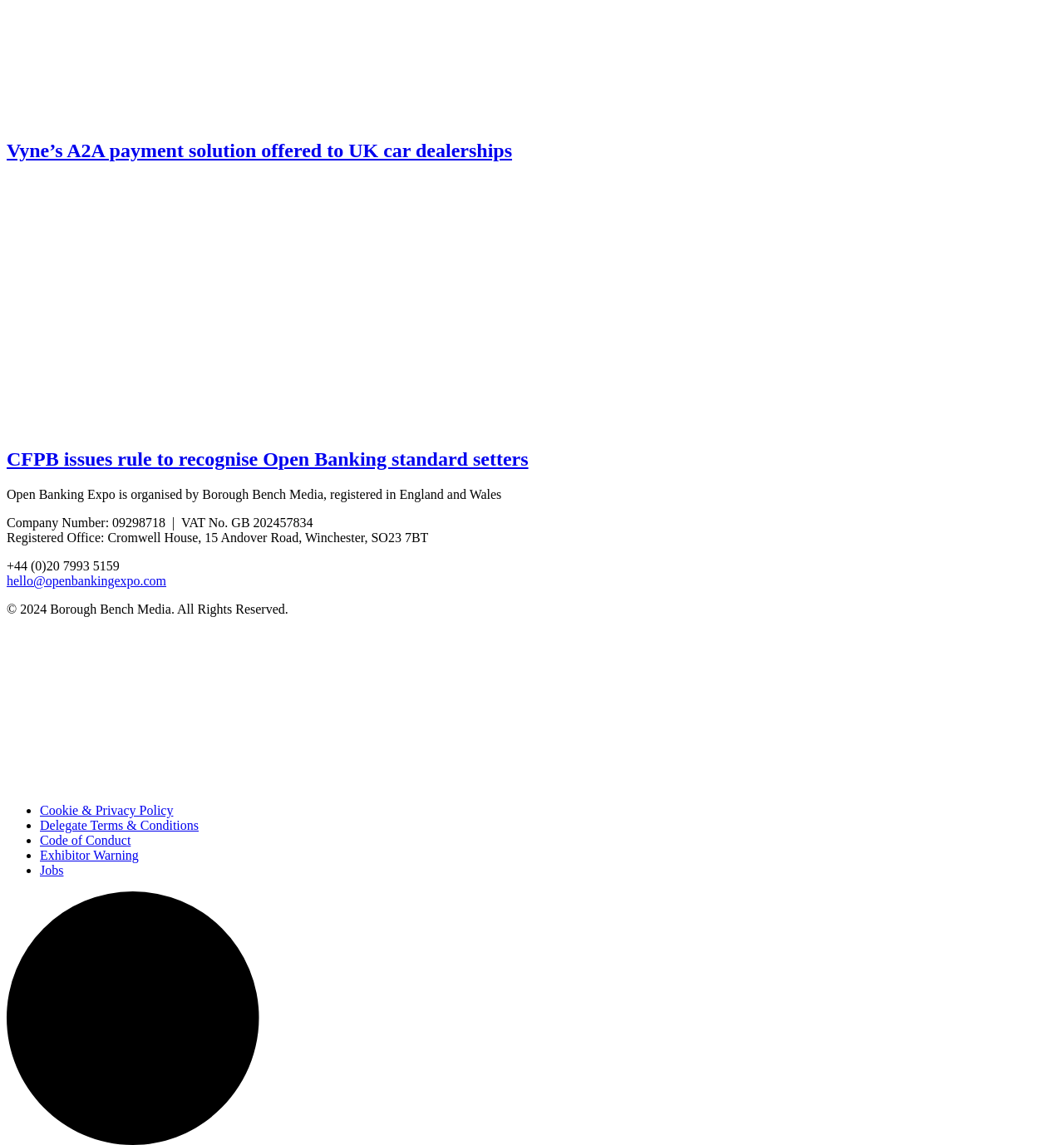Use one word or a short phrase to answer the question provided: 
How many headings are there on the webpage?

2